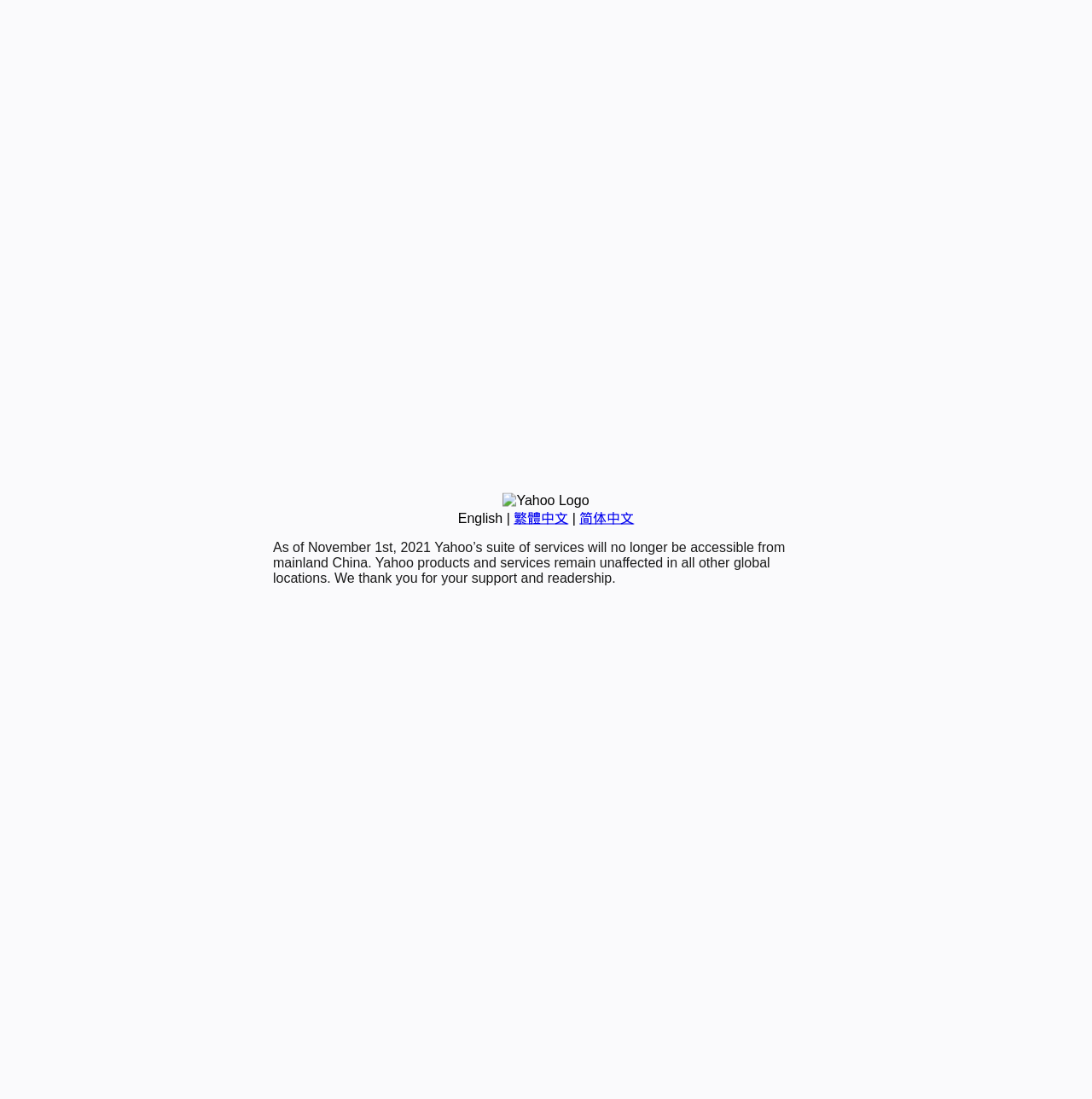Identify the bounding box of the HTML element described as: "简体中文".

[0.531, 0.465, 0.581, 0.478]